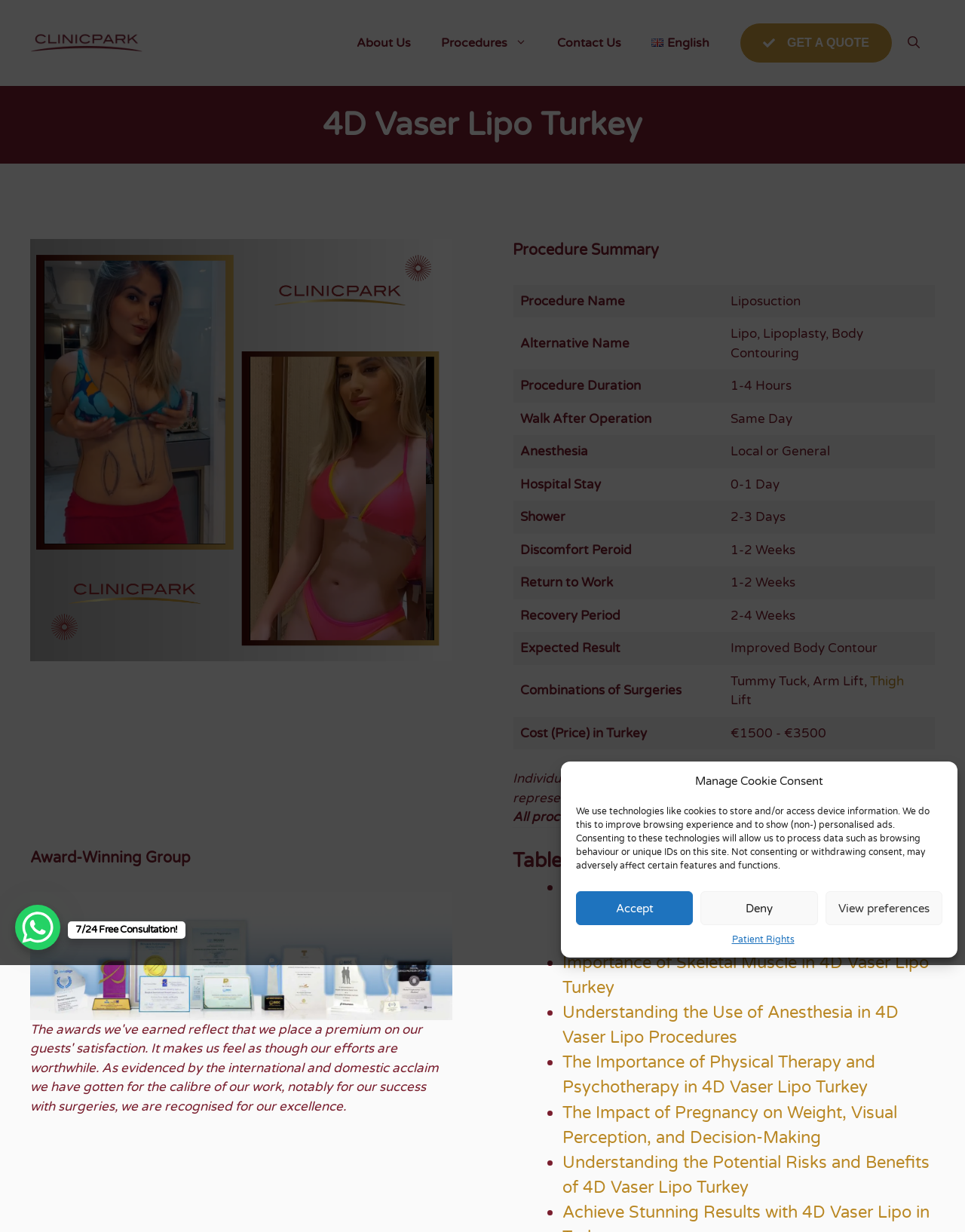Locate the bounding box coordinates of the element that should be clicked to fulfill the instruction: "Open the search".

[0.925, 0.017, 0.969, 0.053]